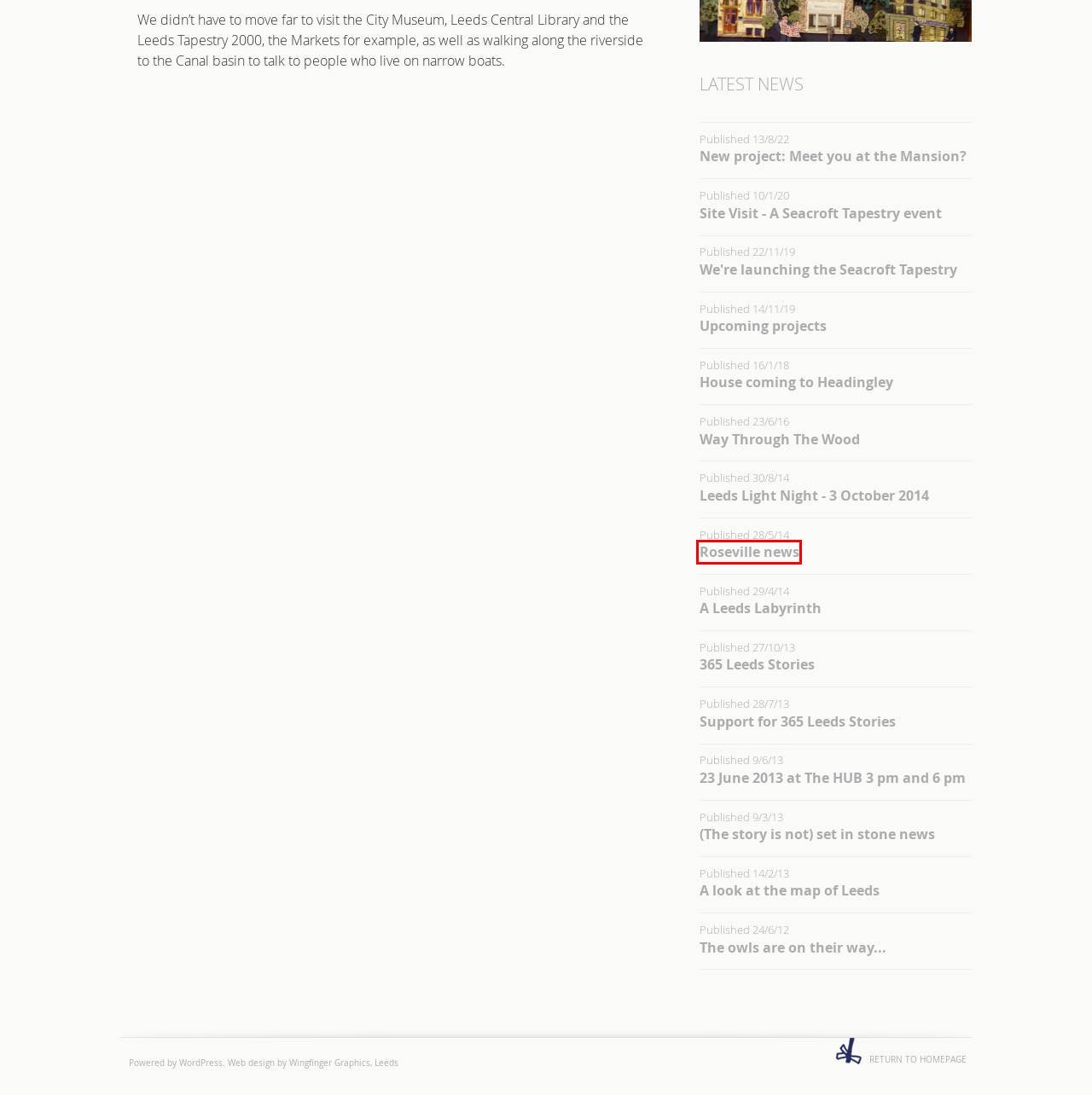You have a screenshot of a webpage, and a red bounding box highlights an element. Select the webpage description that best fits the new page after clicking the element within the bounding box. Options are:
A. The owls are on their way… « A Quiet Word
B. A look at the map of Leeds « A Quiet Word
C. New project: Meet you at the Mansion? « A Quiet Word
D. Site Visit – A Seacroft Tapestry event « A Quiet Word
E. (The story is not) set in stone news « A Quiet Word
F. Roseville news « A Quiet Word
G. Upcoming projects « A Quiet Word
H. Way Through The Wood « A Quiet Word

F